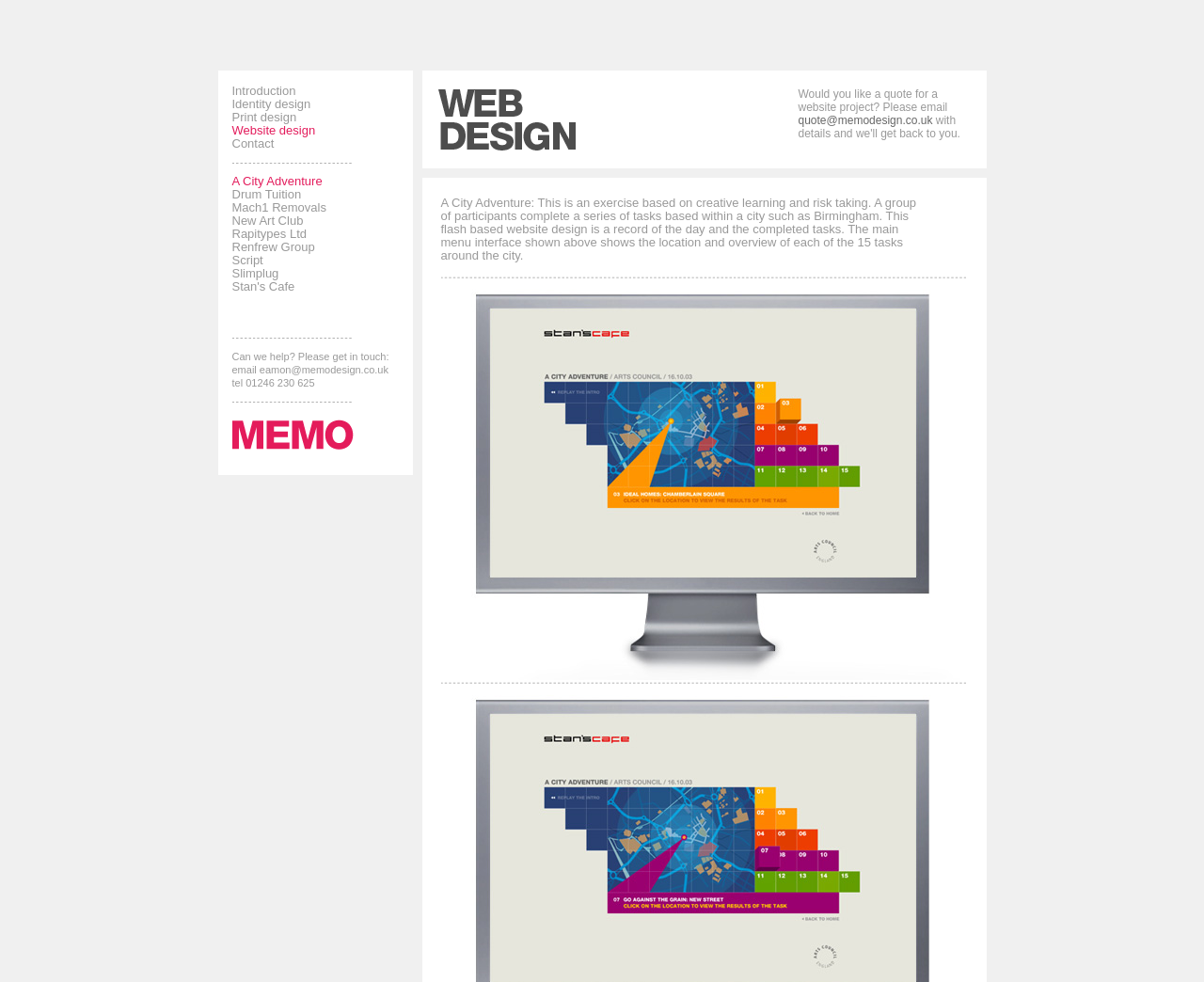What is the contact email for quotes?
Using the image, give a concise answer in the form of a single word or short phrase.

quote@memodesign.co.uk